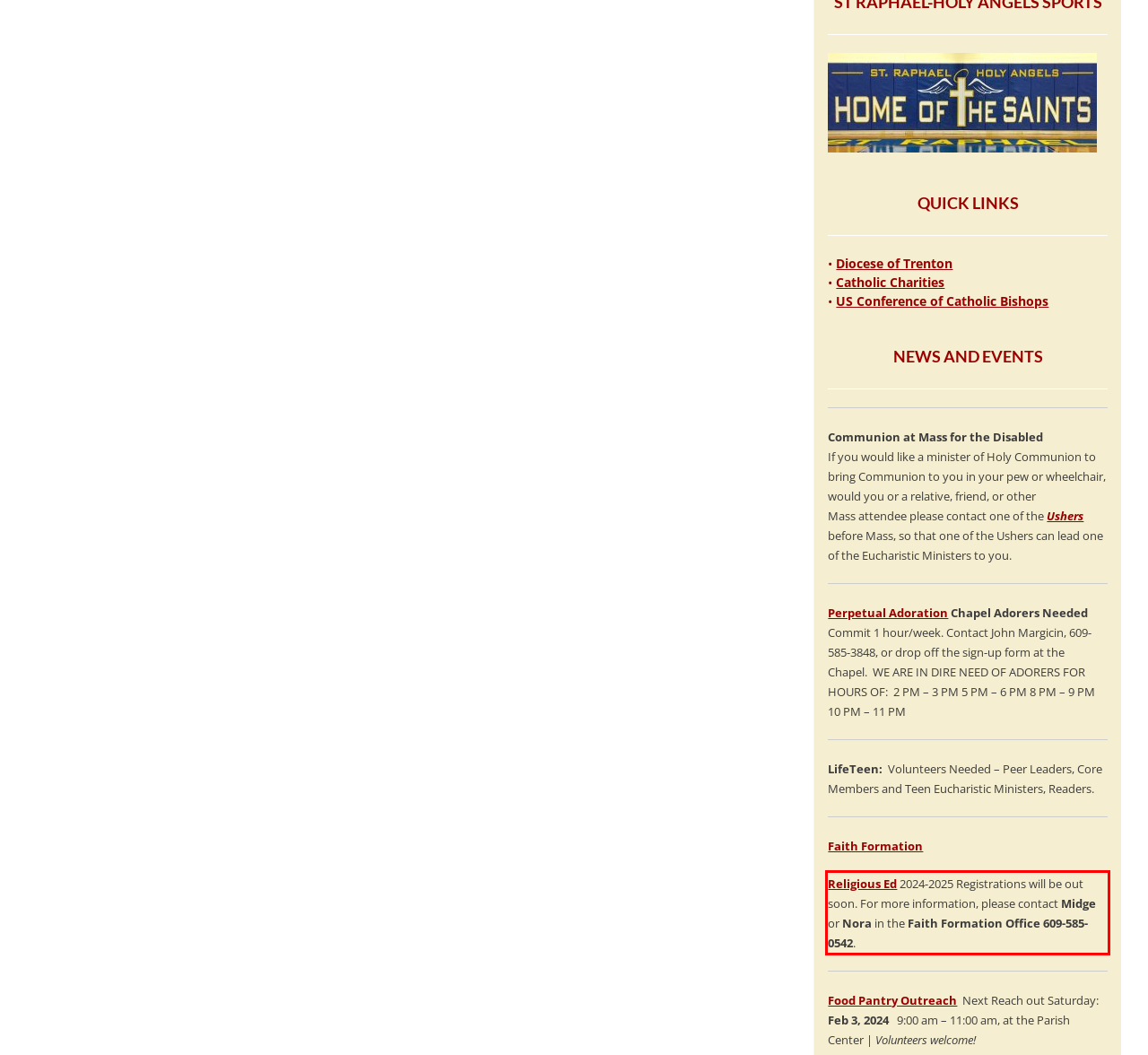Analyze the red bounding box in the provided webpage screenshot and generate the text content contained within.

Religious Ed 2024-2025 Registrations will be out soon. For more information, please contact Midge or Nora in the Faith Formation Office 609-585-0542.